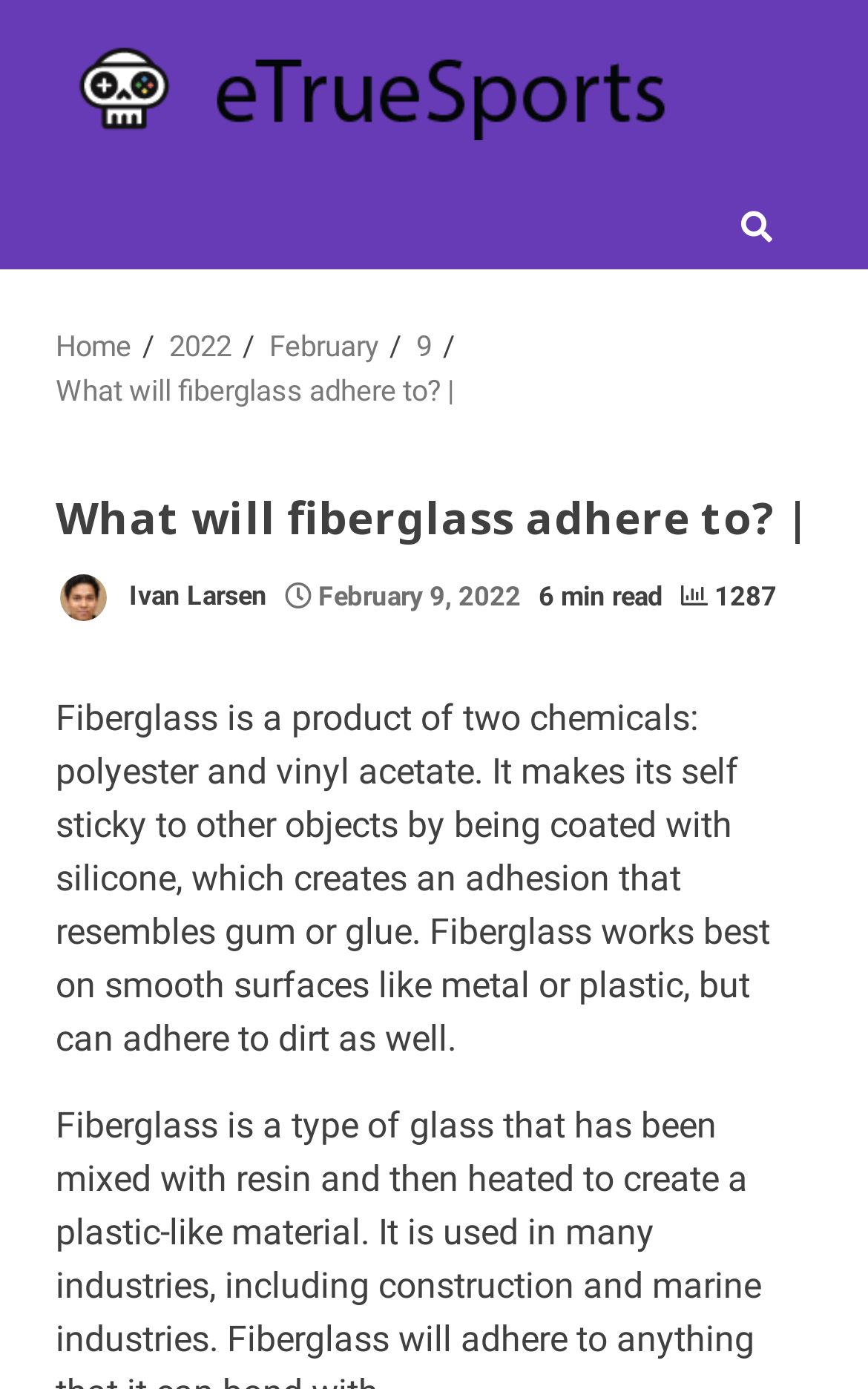Please provide the bounding box coordinates for the element that needs to be clicked to perform the instruction: "visit eTrueSports". The coordinates must consist of four float numbers between 0 and 1, formatted as [left, top, right, bottom].

[0.064, 0.049, 0.936, 0.08]